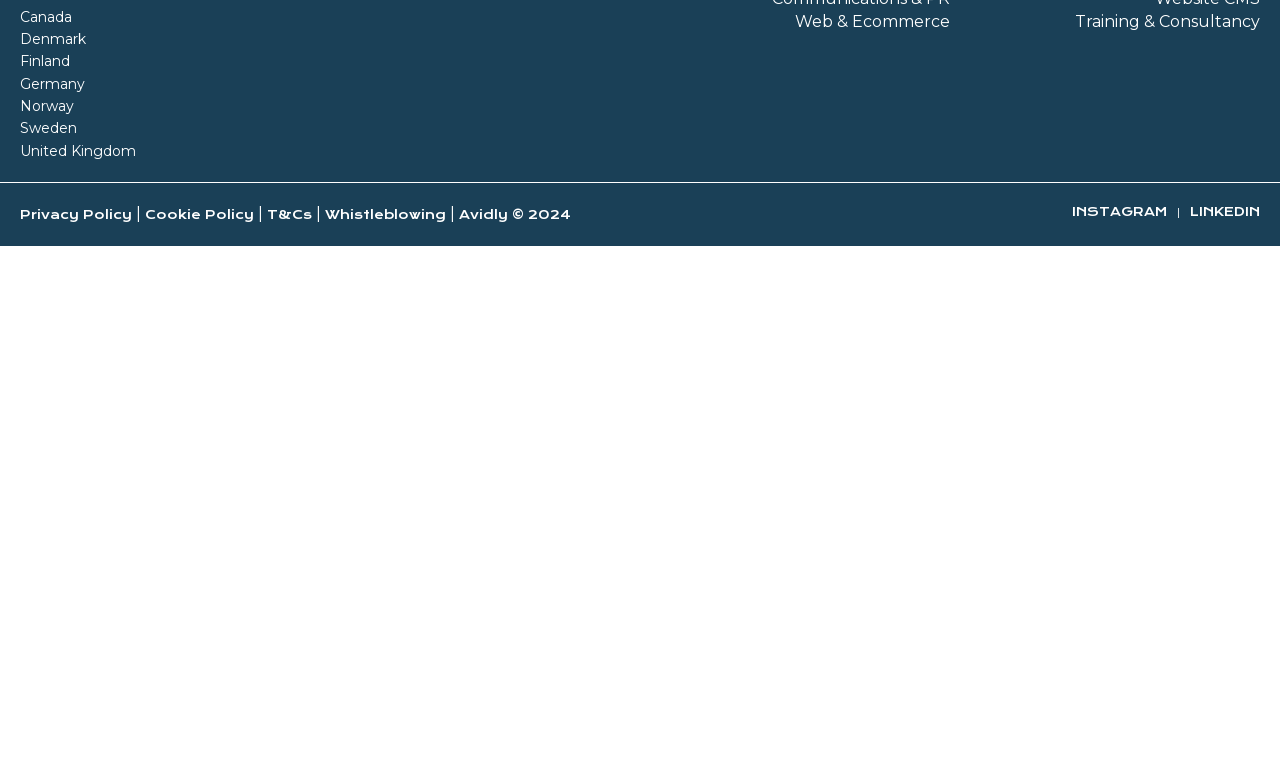Provide the bounding box coordinates of the UI element this sentence describes: "Communications & PR".

[0.603, 0.667, 0.742, 0.692]